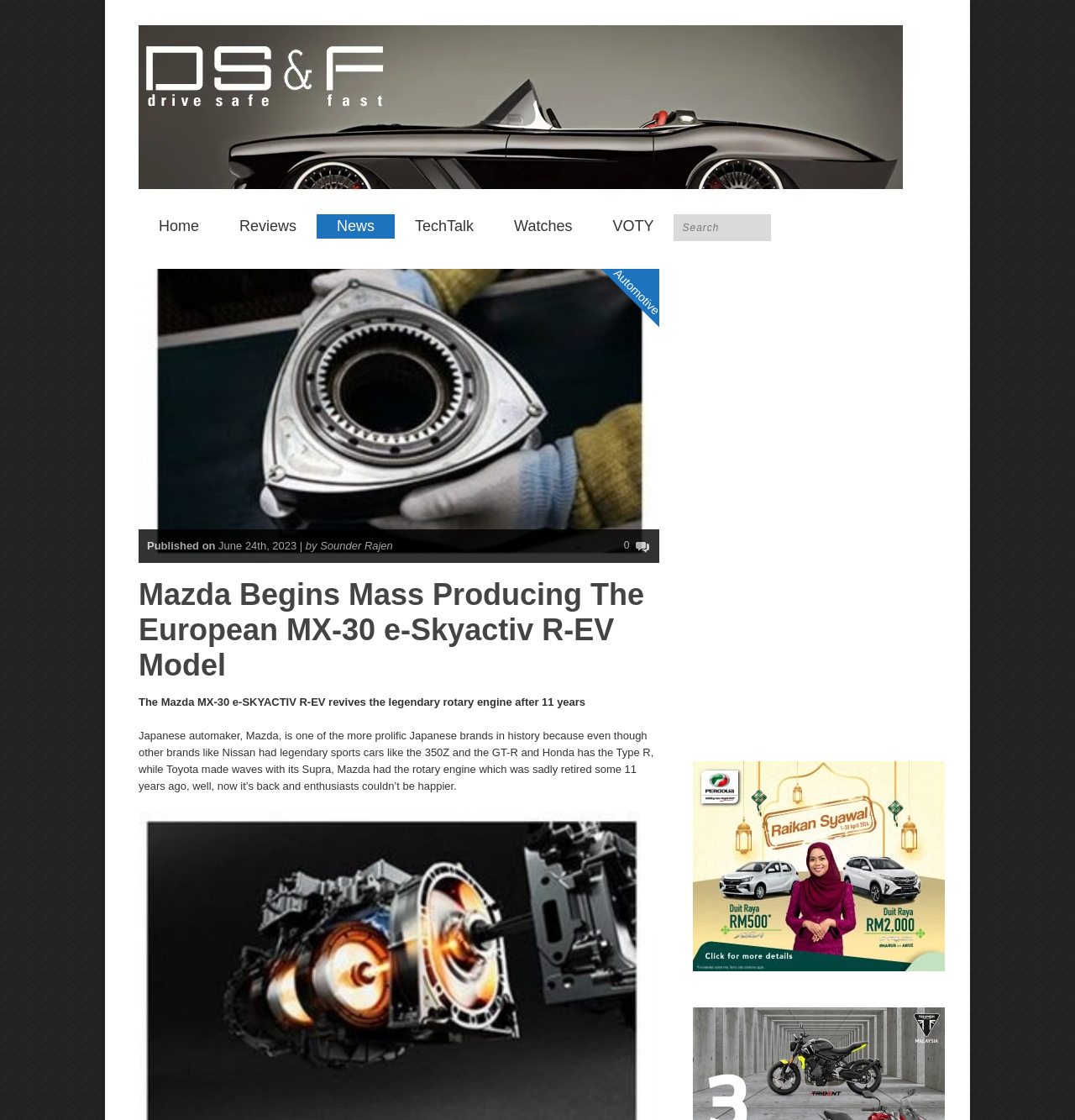Locate the bounding box coordinates of the area you need to click to fulfill this instruction: 'View the 'Mazda' image'. The coordinates must be in the form of four float numbers ranging from 0 to 1: [left, top, right, bottom].

[0.129, 0.24, 0.614, 0.503]